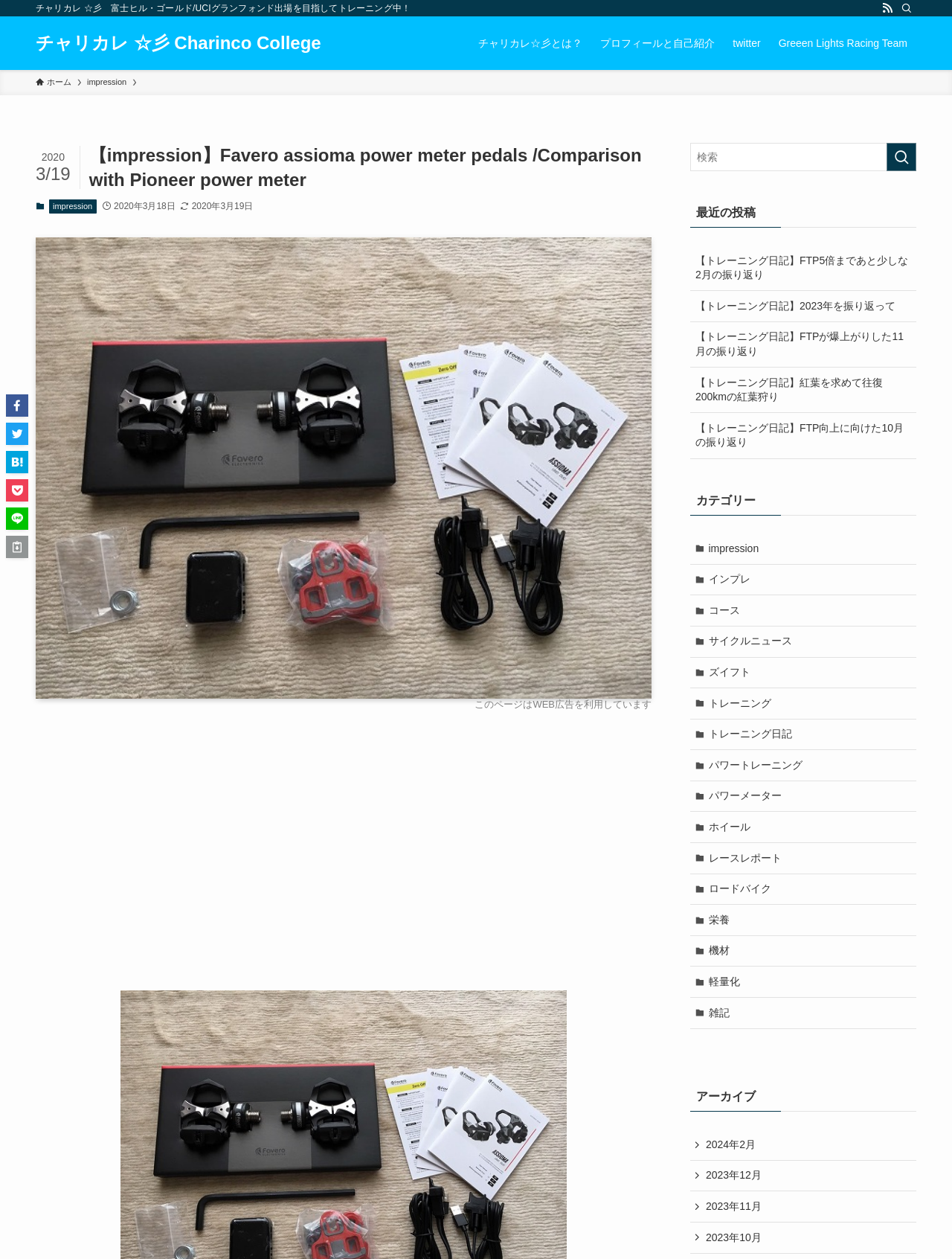Pinpoint the bounding box coordinates of the element you need to click to execute the following instruction: "Search for something". The bounding box should be represented by four float numbers between 0 and 1, in the format [left, top, right, bottom].

[0.725, 0.113, 0.962, 0.136]